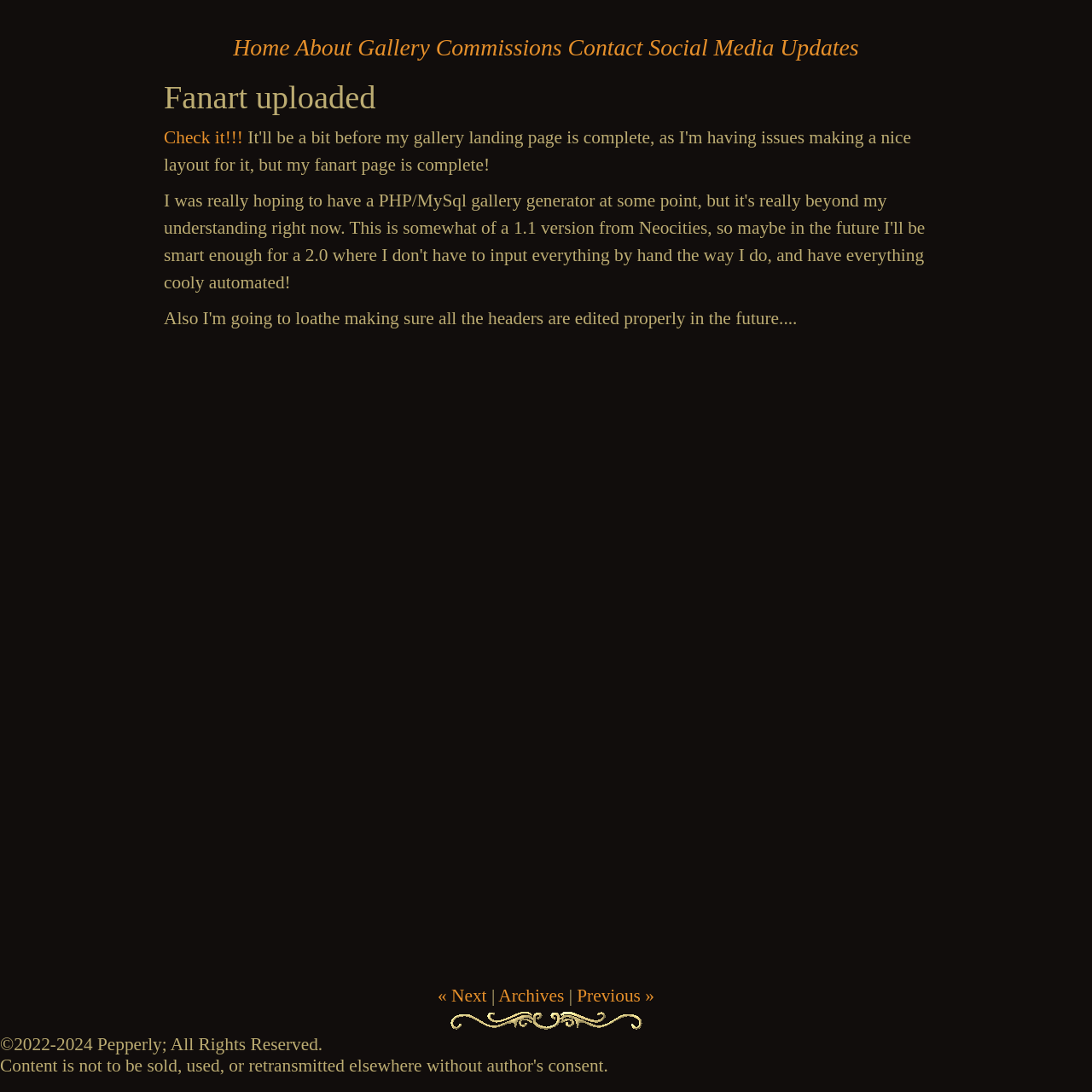What is the purpose of the 'Check it!!!' link?
Based on the image, answer the question in a detailed manner.

The 'Check it!!!' link is located below the 'Fanart uploaded' heading, suggesting that it is related to fanart. Therefore, I inferred that the purpose of the link is to view fanart.